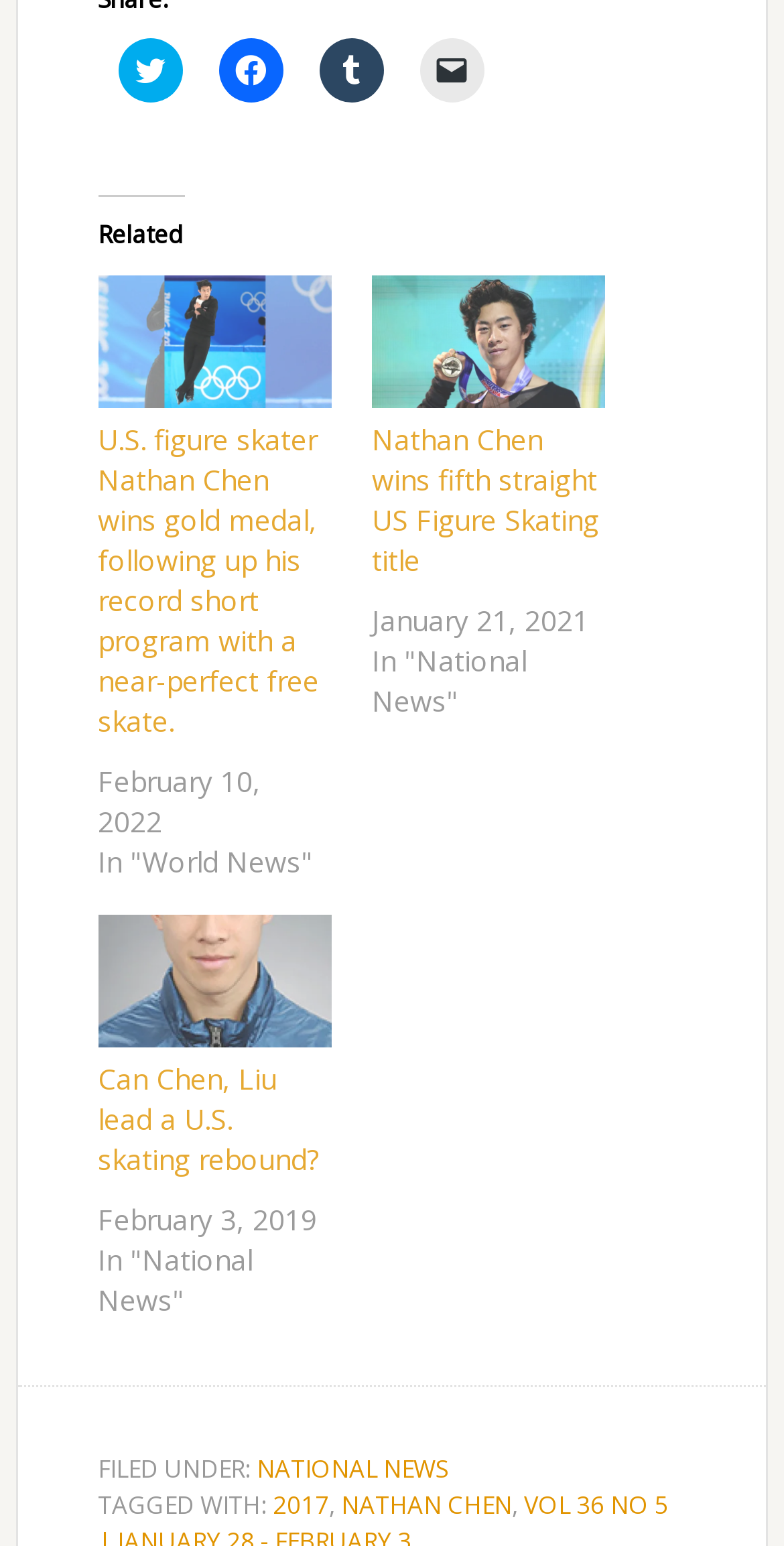Please identify the bounding box coordinates for the region that you need to click to follow this instruction: "View article about Nathan Chen winning fifth straight US Figure Skating title".

[0.474, 0.178, 0.772, 0.264]